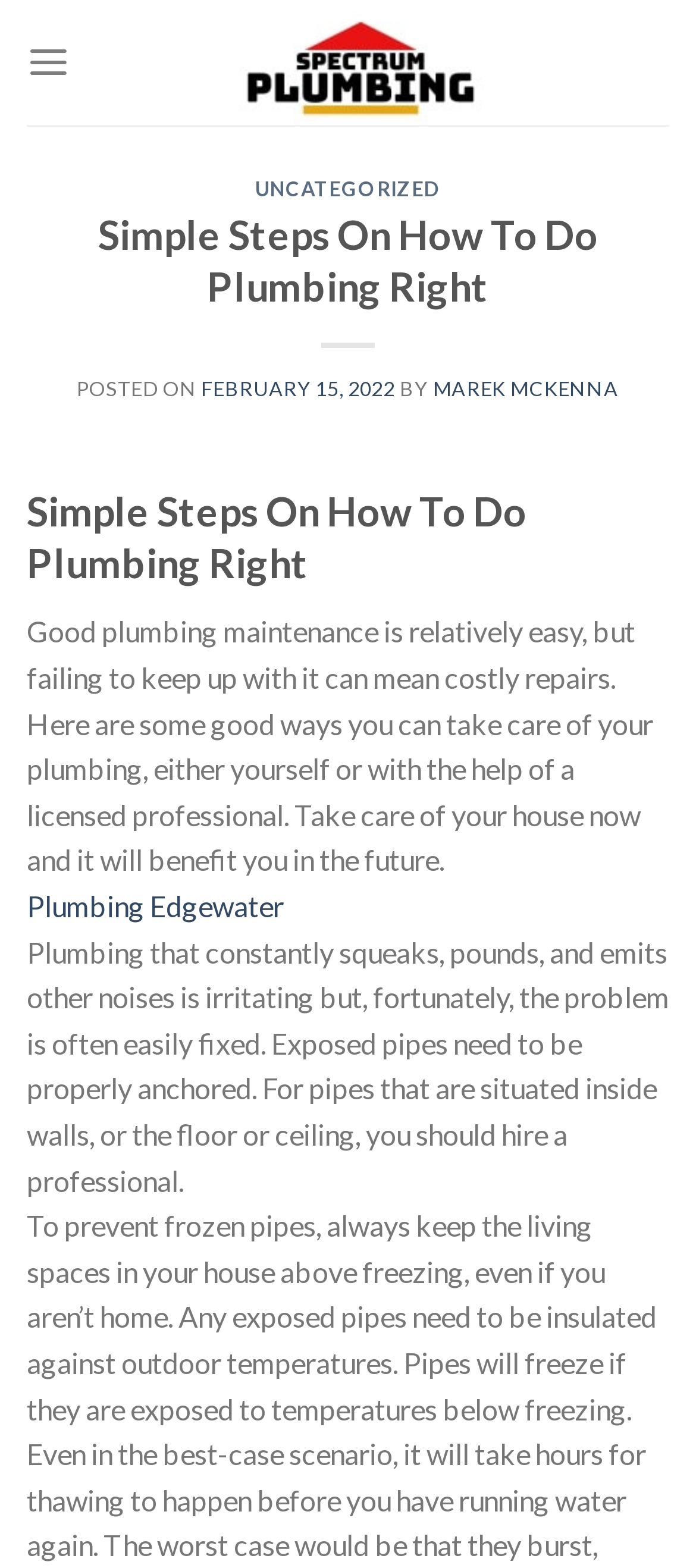What is the suggested action for noisy pipes?
Look at the image and provide a detailed response to the question.

The suggested action for noisy pipes can be found in the article content, which states that 'Exposed pipes need to be properly anchored' to fix the problem of noisy pipes.